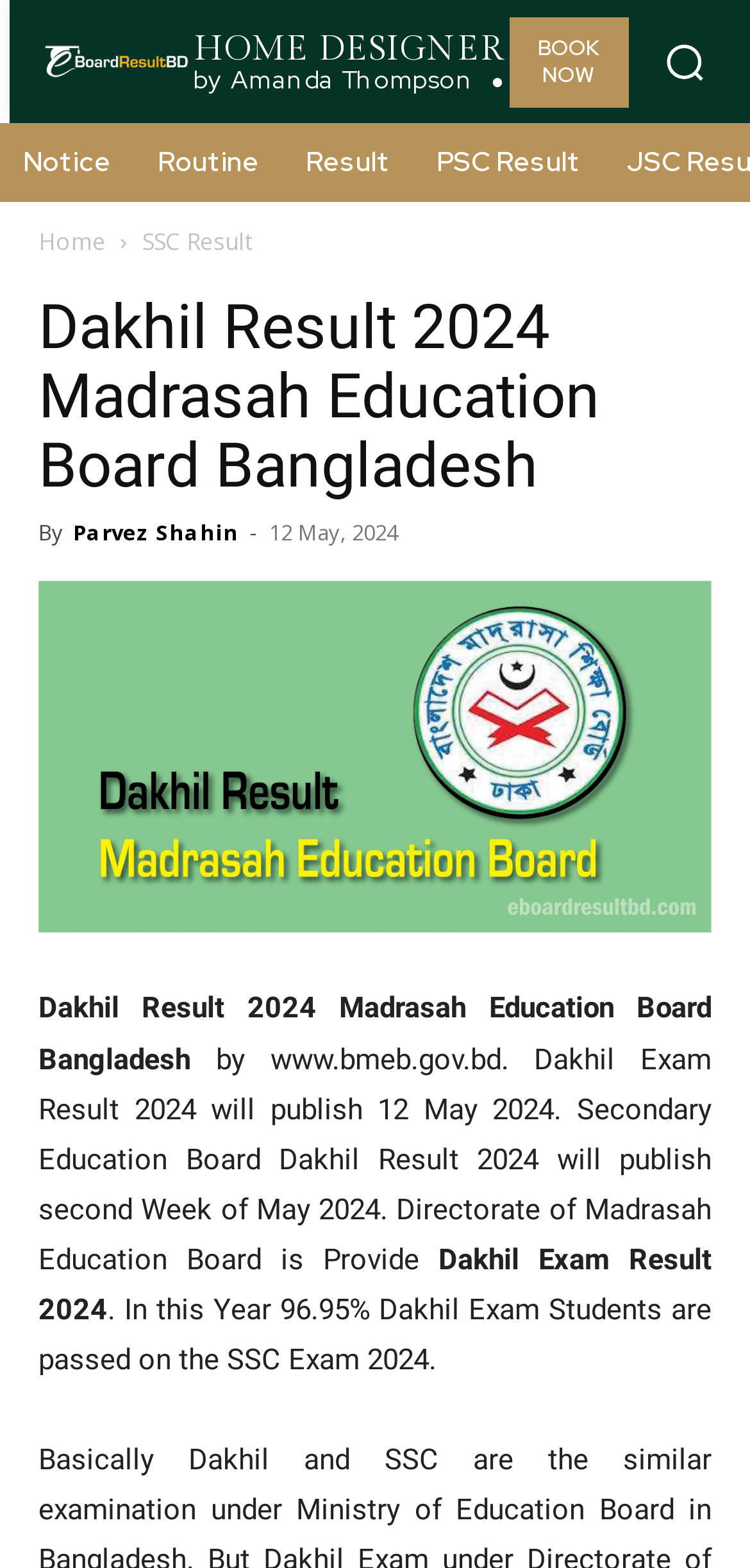Identify the bounding box coordinates of the element to click to follow this instruction: 'Click the 'Logo' link'. Ensure the coordinates are four float values between 0 and 1, provided as [left, top, right, bottom].

[0.051, 0.018, 0.678, 0.061]